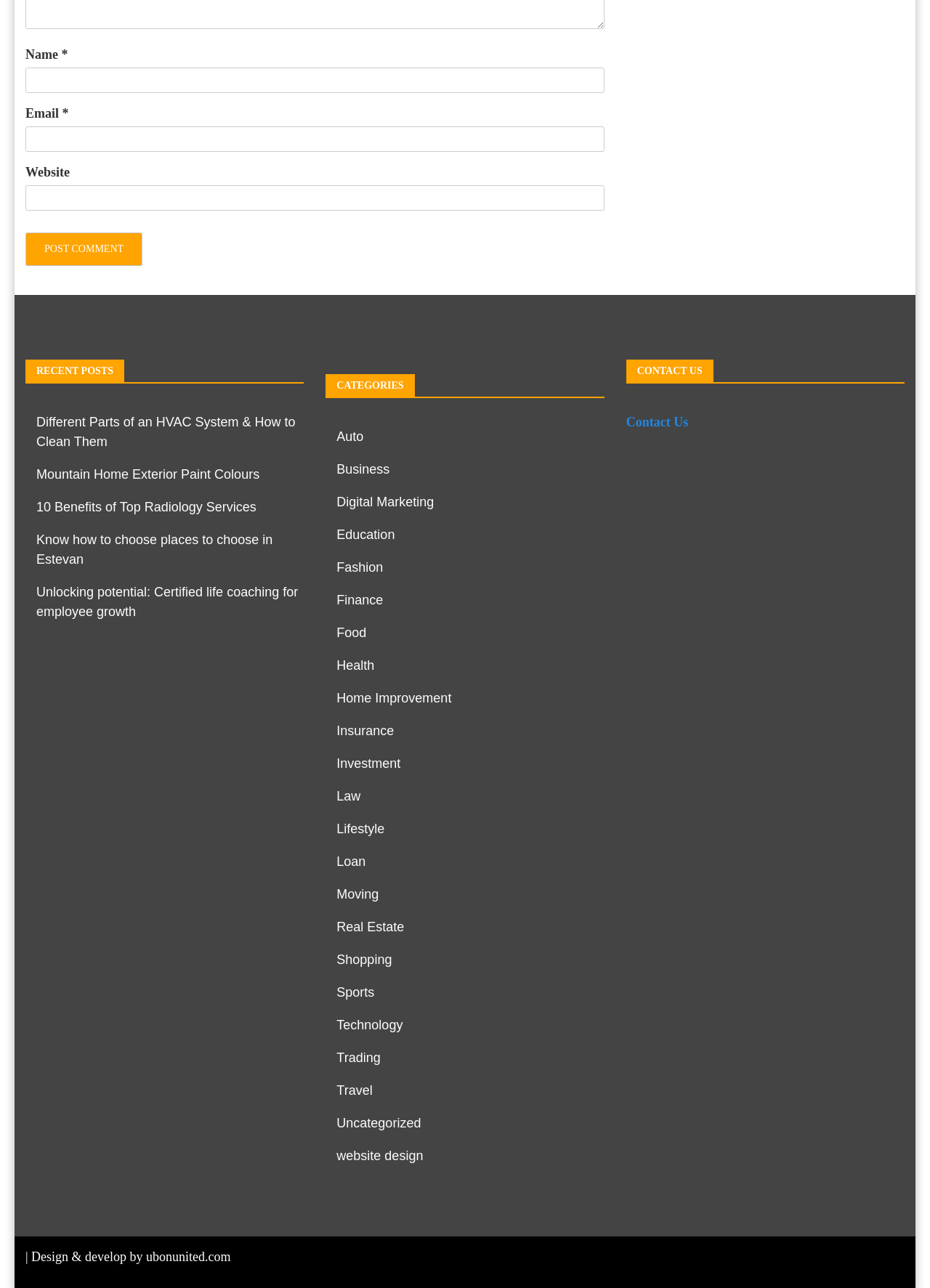What is the title of the first recent post?
From the details in the image, answer the question comprehensively.

The webpage has a section labeled 'RECENT POSTS' which lists multiple links to recent posts. The first link is titled 'Different Parts of an HVAC System & How to Clean Them', which suggests that this is the title of the first recent post.